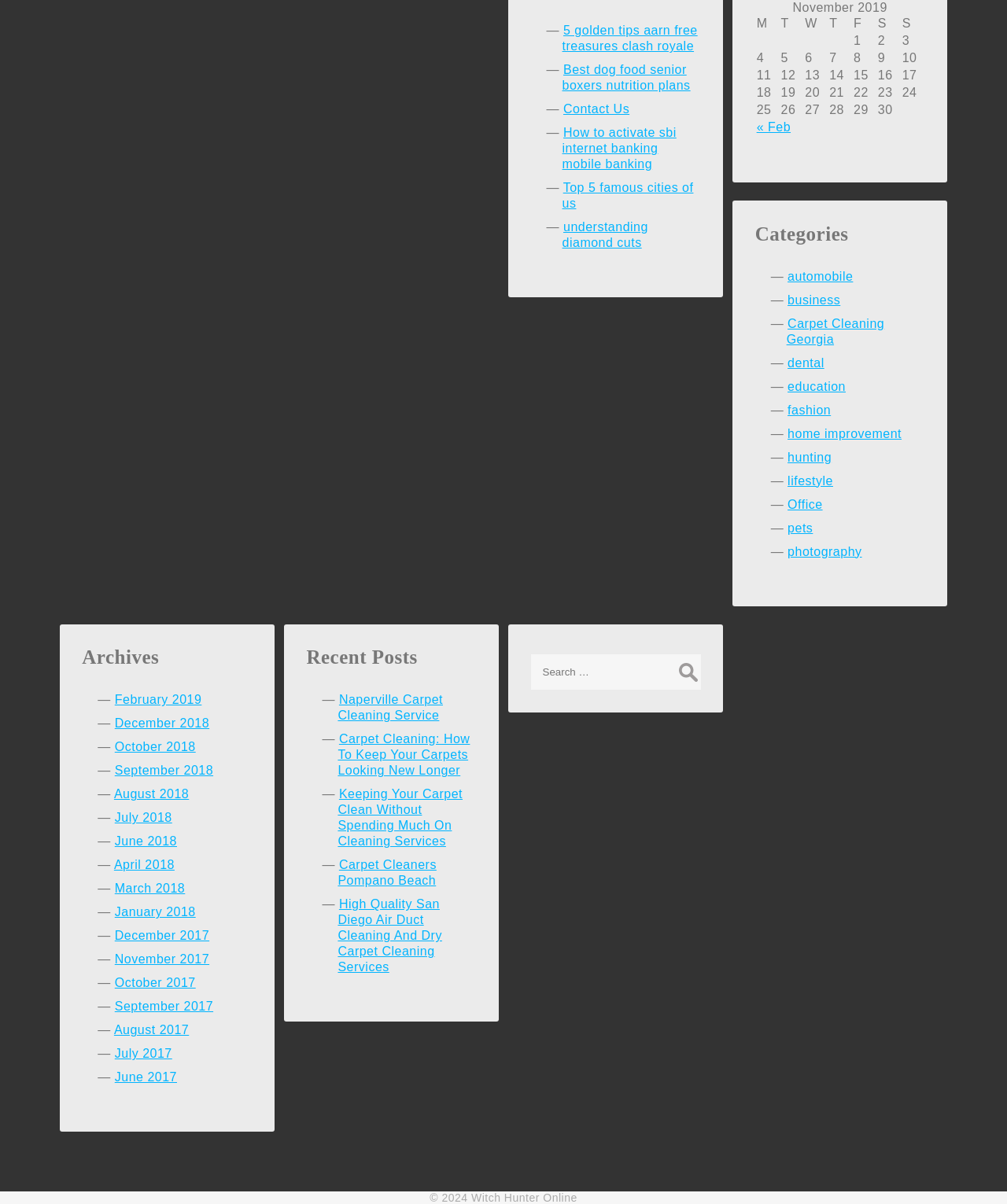Provide the bounding box coordinates of the UI element that matches the description: "risk management".

None